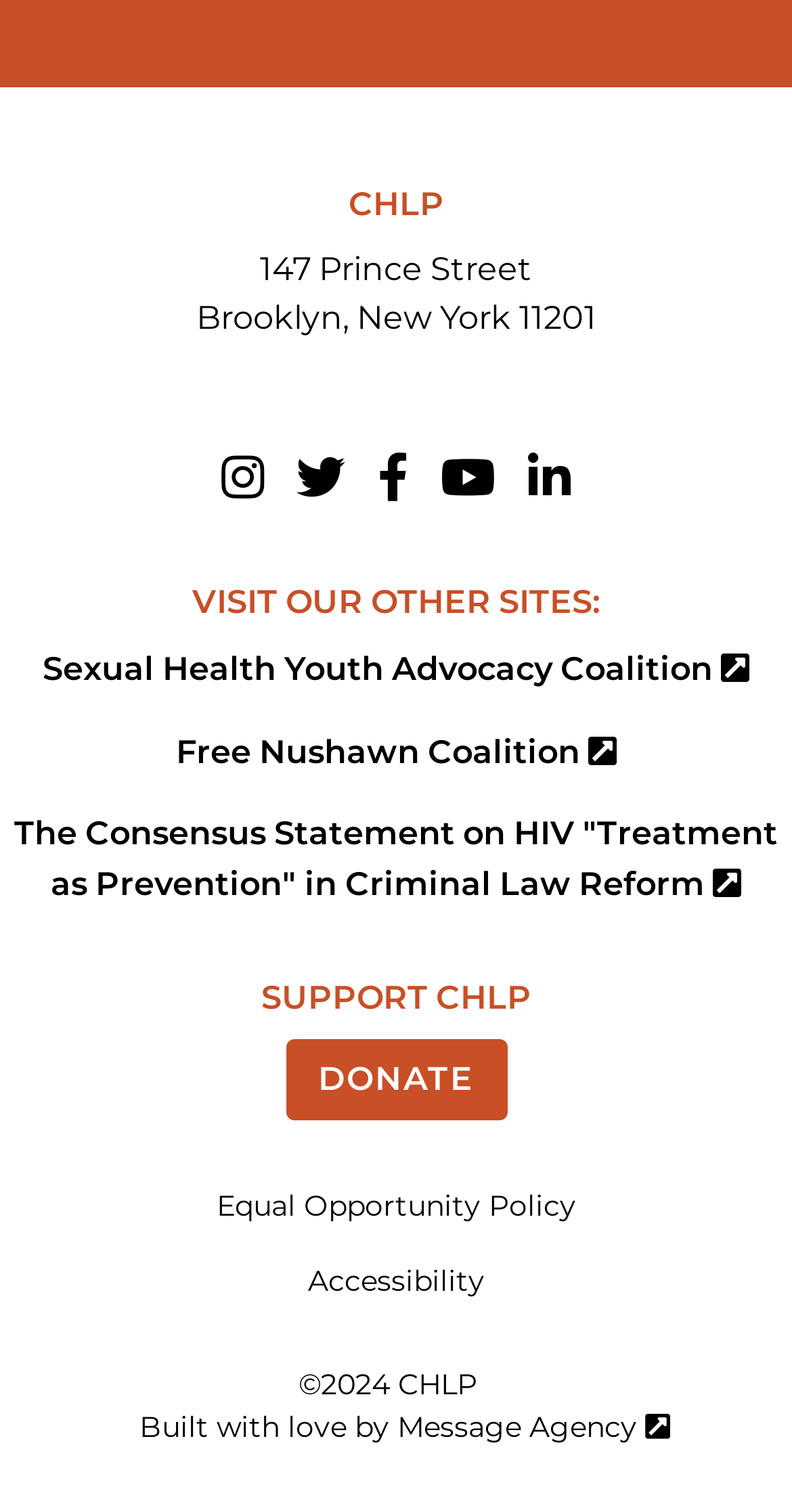Show me the bounding box coordinates of the clickable region to achieve the task as per the instruction: "Donate to CHLP".

[0.36, 0.687, 0.64, 0.741]